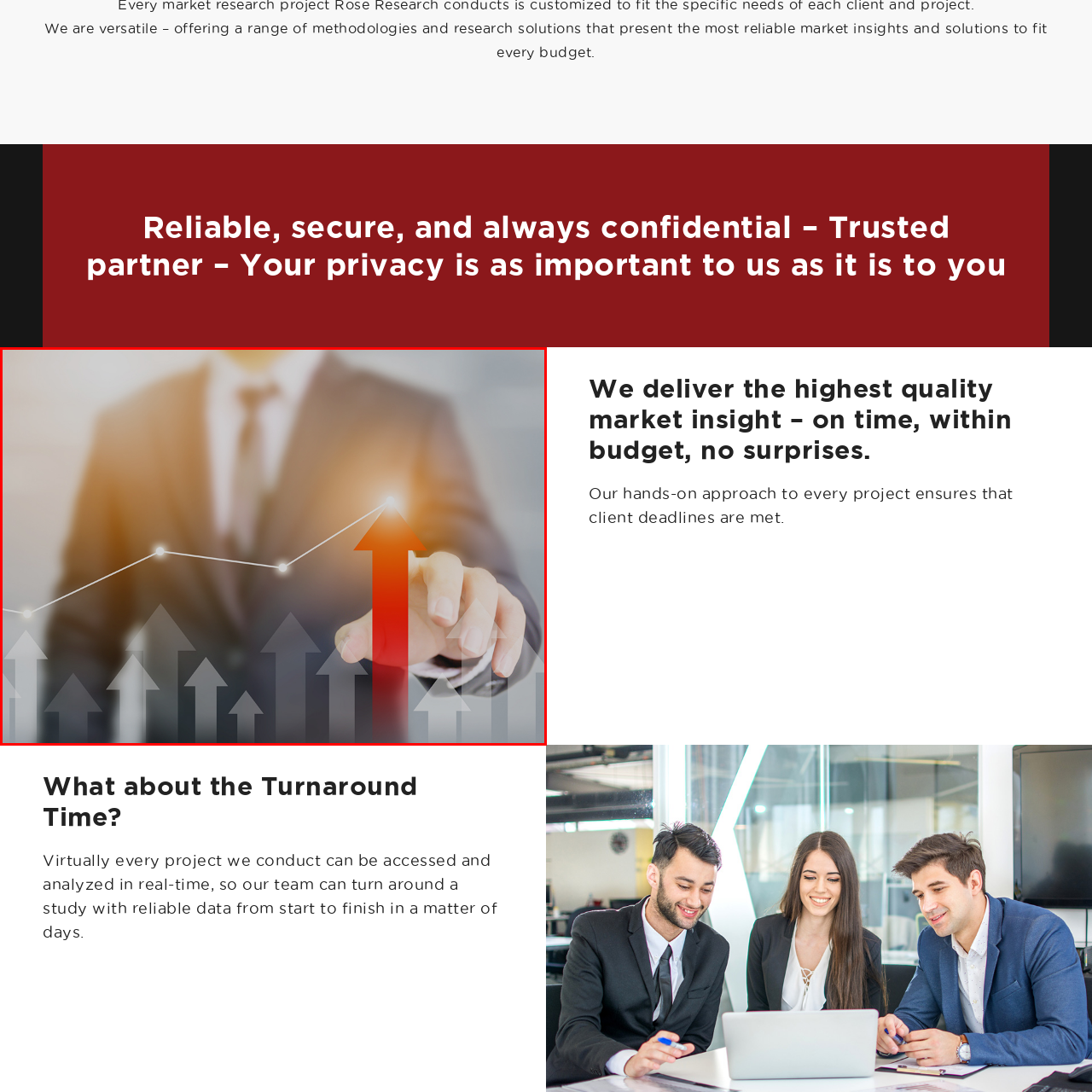Please look at the image within the red bounding box and provide a detailed answer to the following question based on the visual information: What is the focus of the image's backdrop?

The caption states that the backdrop is slightly blurred, focusing on the subject's hand and the graphic elements, symbolizing the hands-on approach to achieving client objectives, timely project delivery, and the assurance of high-quality market insights.